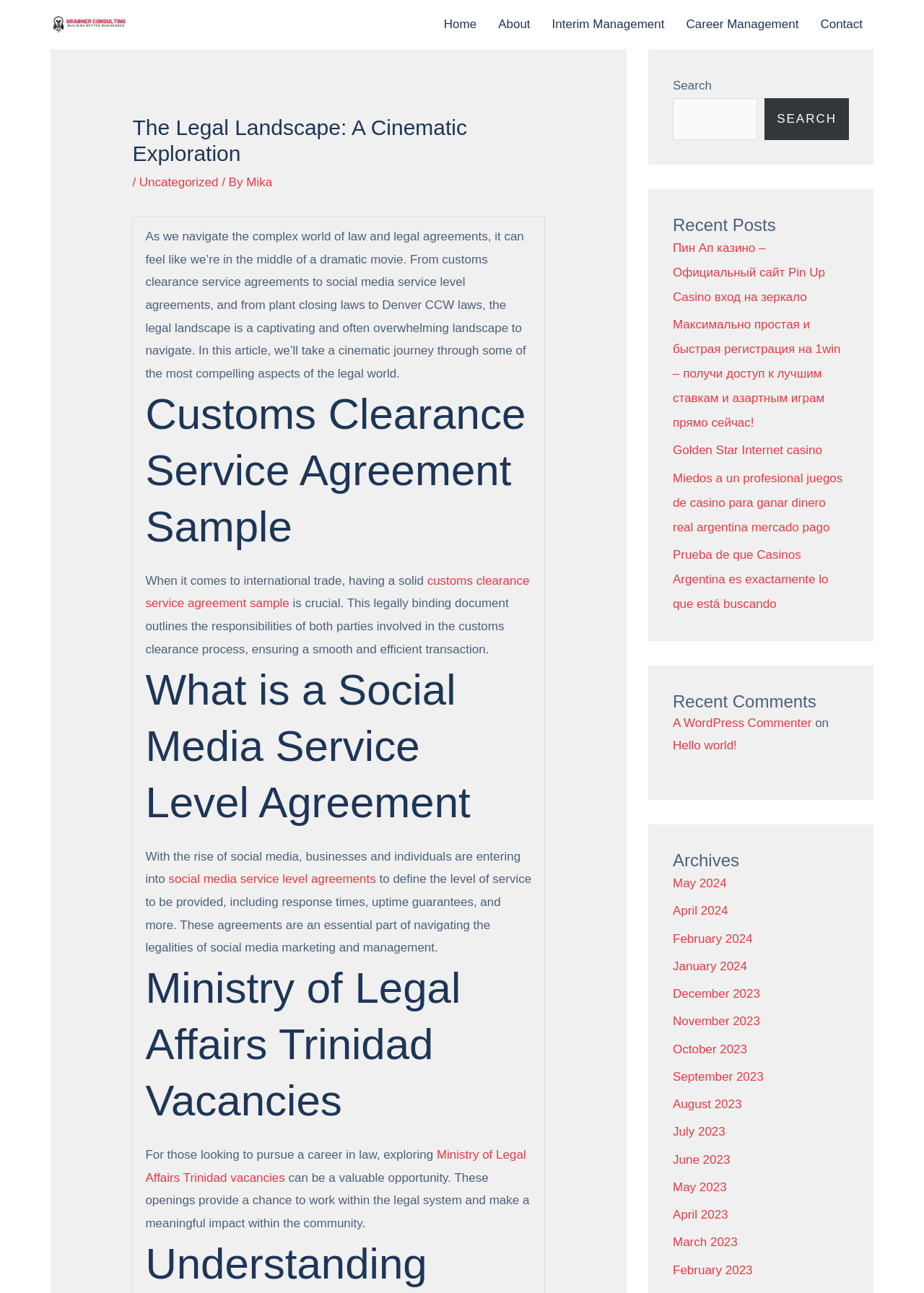What is the name of the website?
Refer to the screenshot and answer in one word or phrase.

Grabner-Consulting